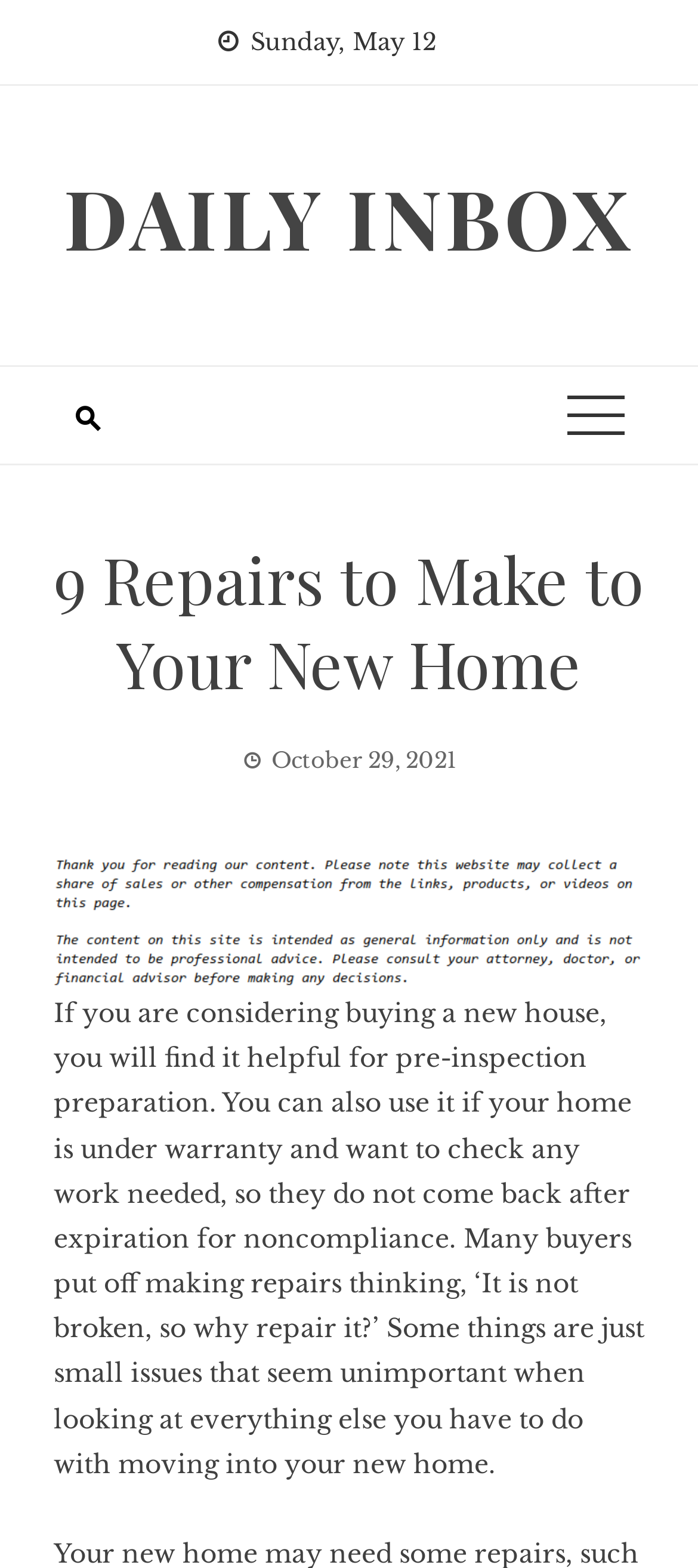Respond to the question below with a concise word or phrase:
What is the tone of the article?

Informative